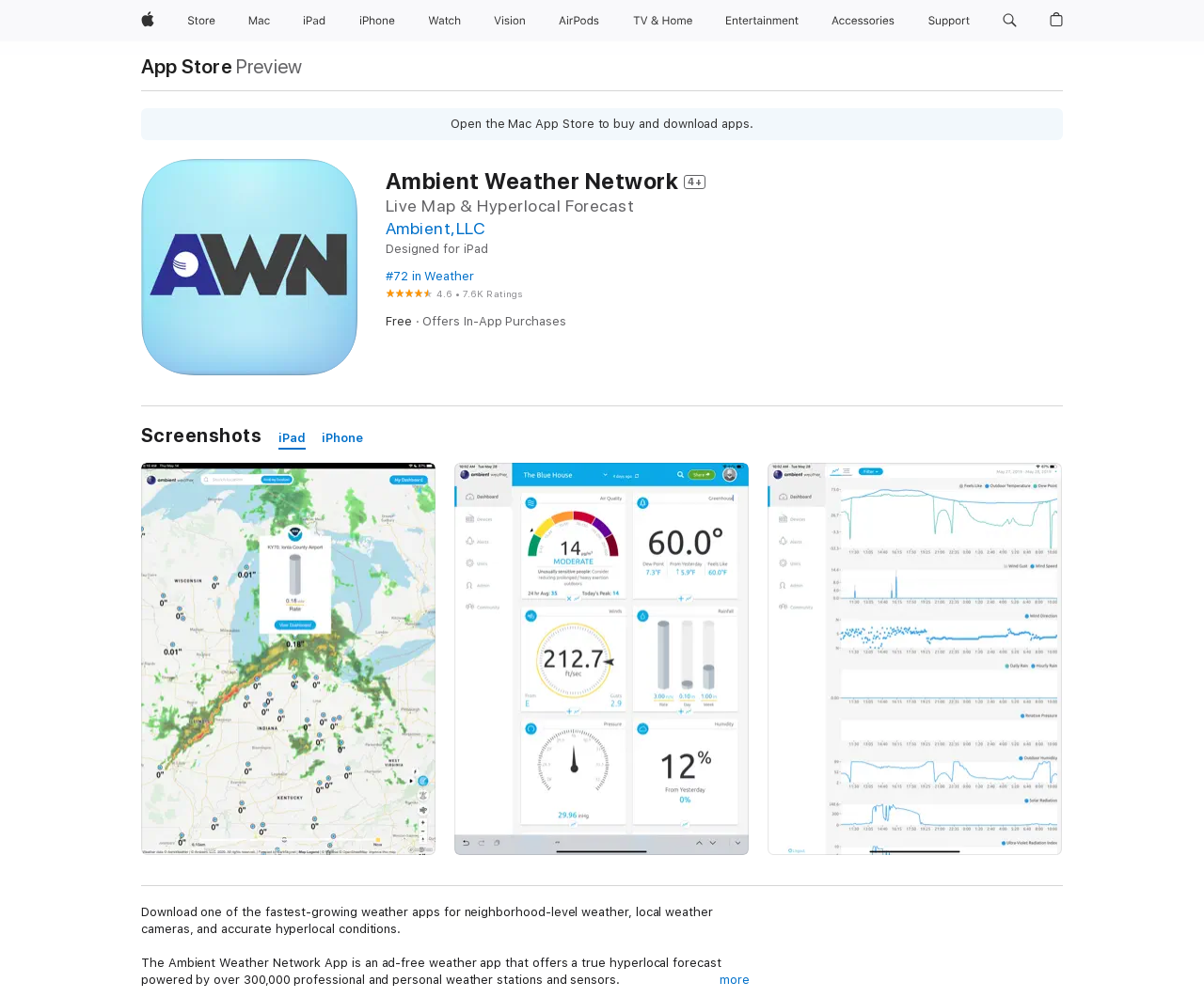Determine the bounding box coordinates of the element that should be clicked to execute the following command: "View Ambient Weather Network 4+ details".

[0.32, 0.168, 0.883, 0.196]